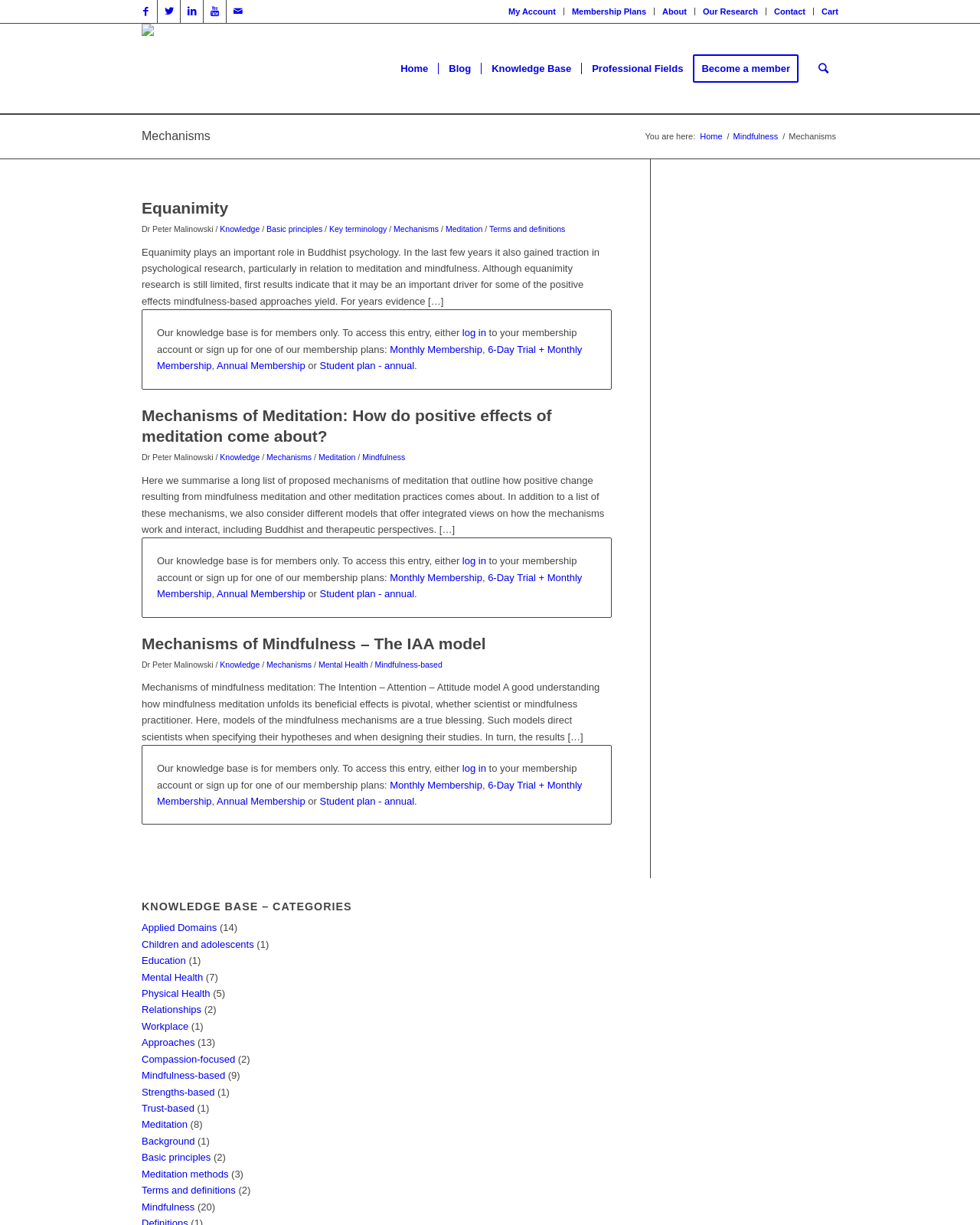Summarize the contents and layout of the webpage in detail.

The webpage is about meditation research, specifically focusing on mechanisms of meditation and mindfulness. At the top, there are several social media links, including Facebook, Twitter, LinkedIn, YouTube, and Mail, which are hidden from view. Next to these links, there are navigation links to "My Account", "Membership Plans", "About", "Our Research", "Contact", and "Cart".

Below these links, there is a main section divided into three articles. The first article has a heading "Equanimity" and discusses the role of equanimity in Buddhist psychology and its relation to meditation and mindfulness. The article provides a brief overview of equanimity research and its potential benefits.

The second article has a heading "Mechanisms of Meditation: How do positive effects of meditation come about?" and explores the mechanisms of meditation that lead to positive change. The article summarizes a list of proposed mechanisms and considers different models that integrate these mechanisms, including Buddhist and therapeutic perspectives.

The third article has a heading "Mechanisms of Mindfulness – The IAA model" and delves into the mechanisms of mindfulness, specifically the IAA model. The article provides an overview of the IAA model and its relation to mental health.

Throughout the articles, there are links to related topics, such as "Knowledge", "Mechanisms", "Meditation", "Mindfulness", and "Mental Health". Additionally, there are calls to action to log in or sign up for membership plans to access more content.